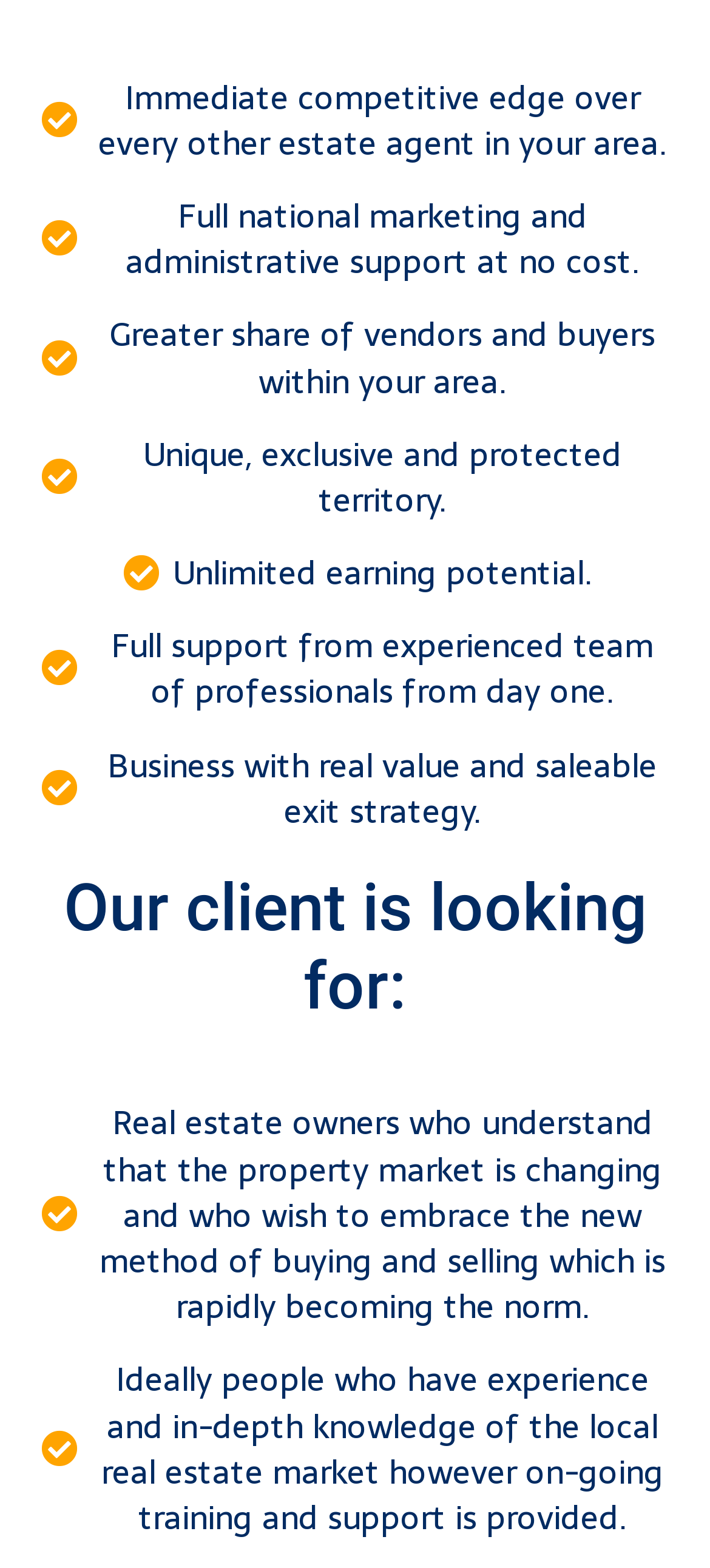Find and indicate the bounding box coordinates of the region you should select to follow the given instruction: "Like the post by AhmadKarim".

None